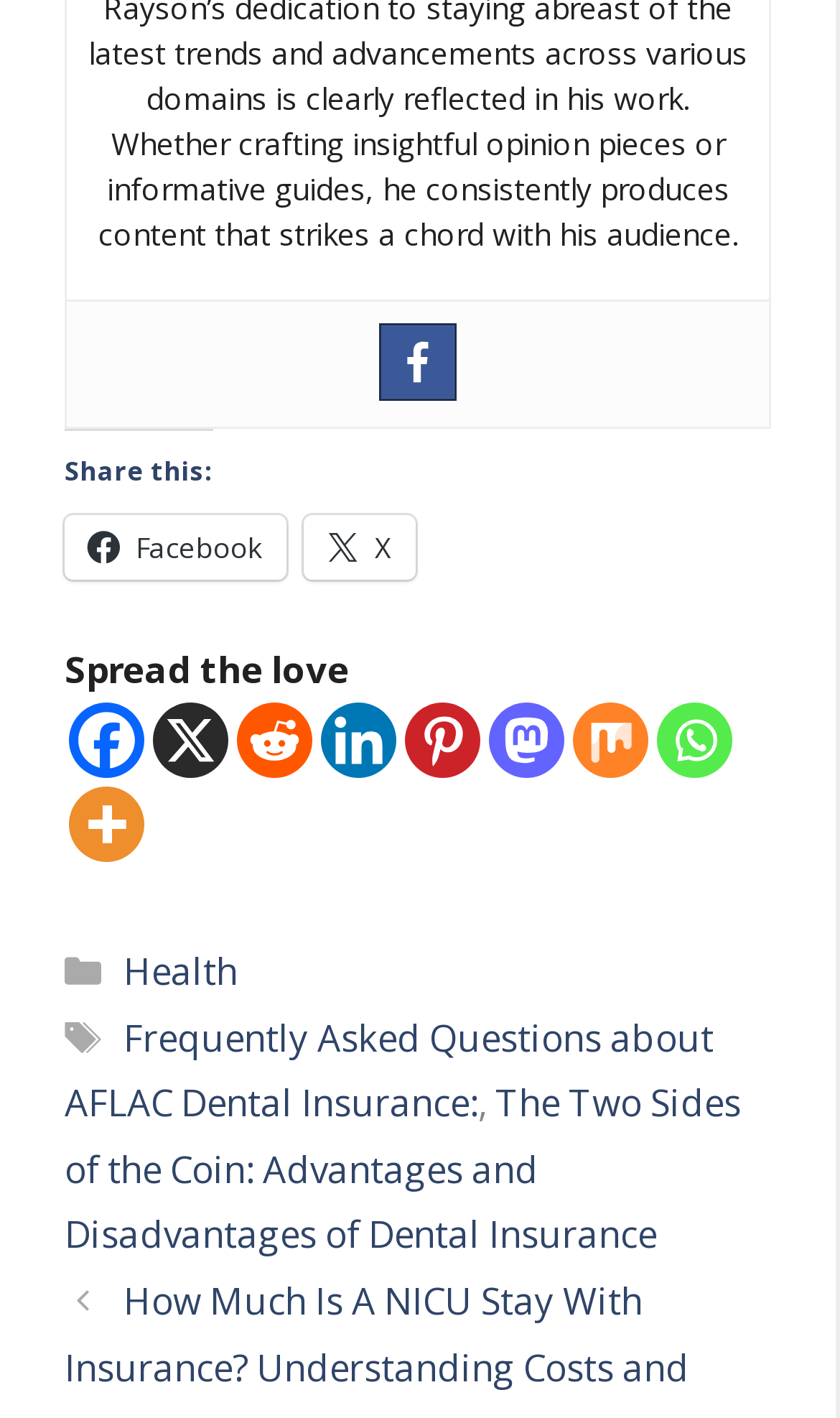Determine the bounding box coordinates of the clickable area required to perform the following instruction: "Click on Reddit". The coordinates should be represented as four float numbers between 0 and 1: [left, top, right, bottom].

[0.282, 0.495, 0.372, 0.549]